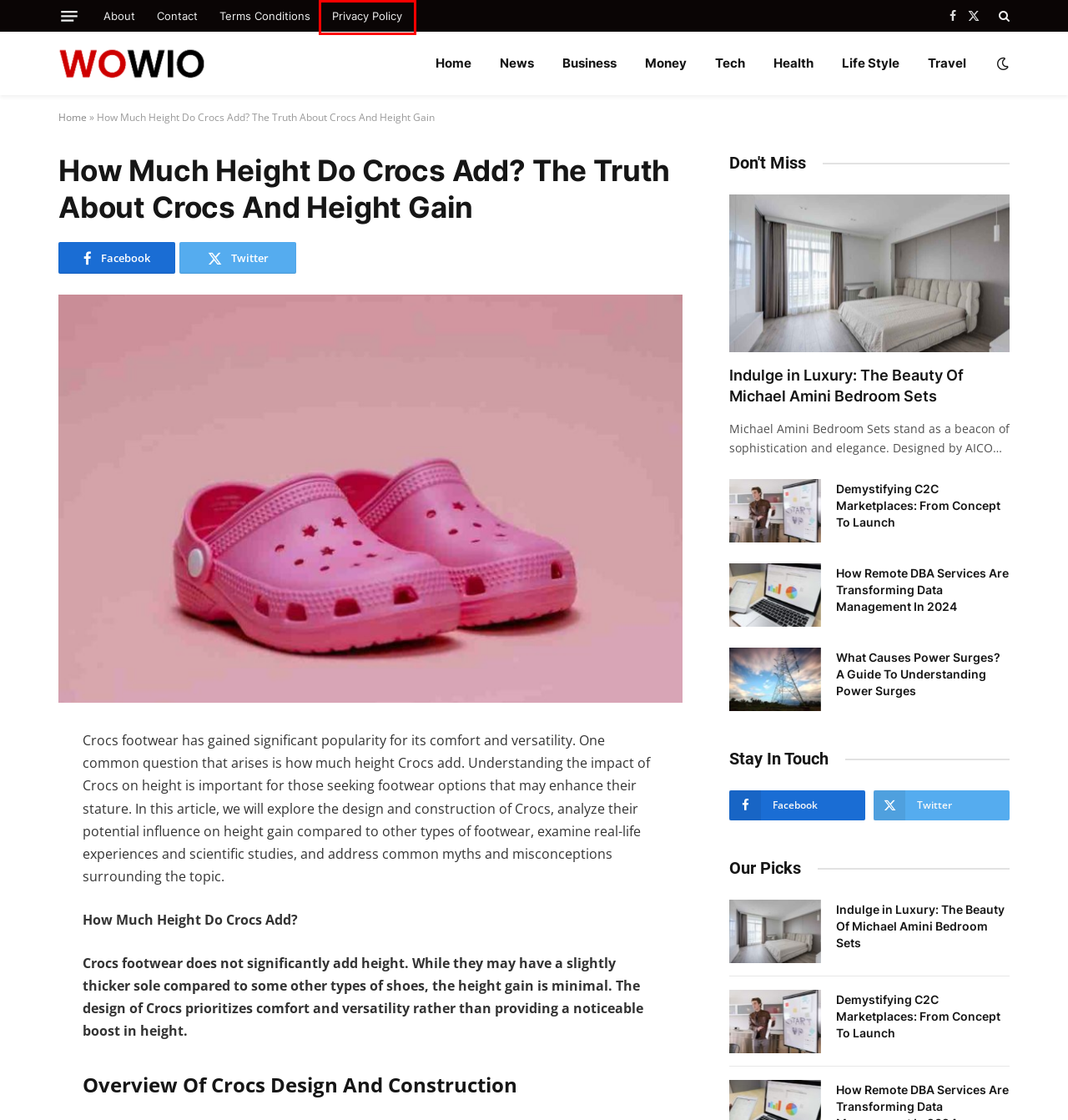You are provided with a screenshot of a webpage where a red rectangle bounding box surrounds an element. Choose the description that best matches the new webpage after clicking the element in the red bounding box. Here are the choices:
A. Travel Archives - Wowio
B. Tech Archives - Wowio
C. Indulge in Luxury: The Beauty Of Michael Amini Bedroom Sets - Wowio
D. Life Style Archives - Wowio
E. Privacy Policy - Wowio
F. Demystifying C2C Marketplaces: From Concept To Launch - Wowio
G. About - Wowio
H. How Remote DBA Services Are Transforming Data Management In 2024

E